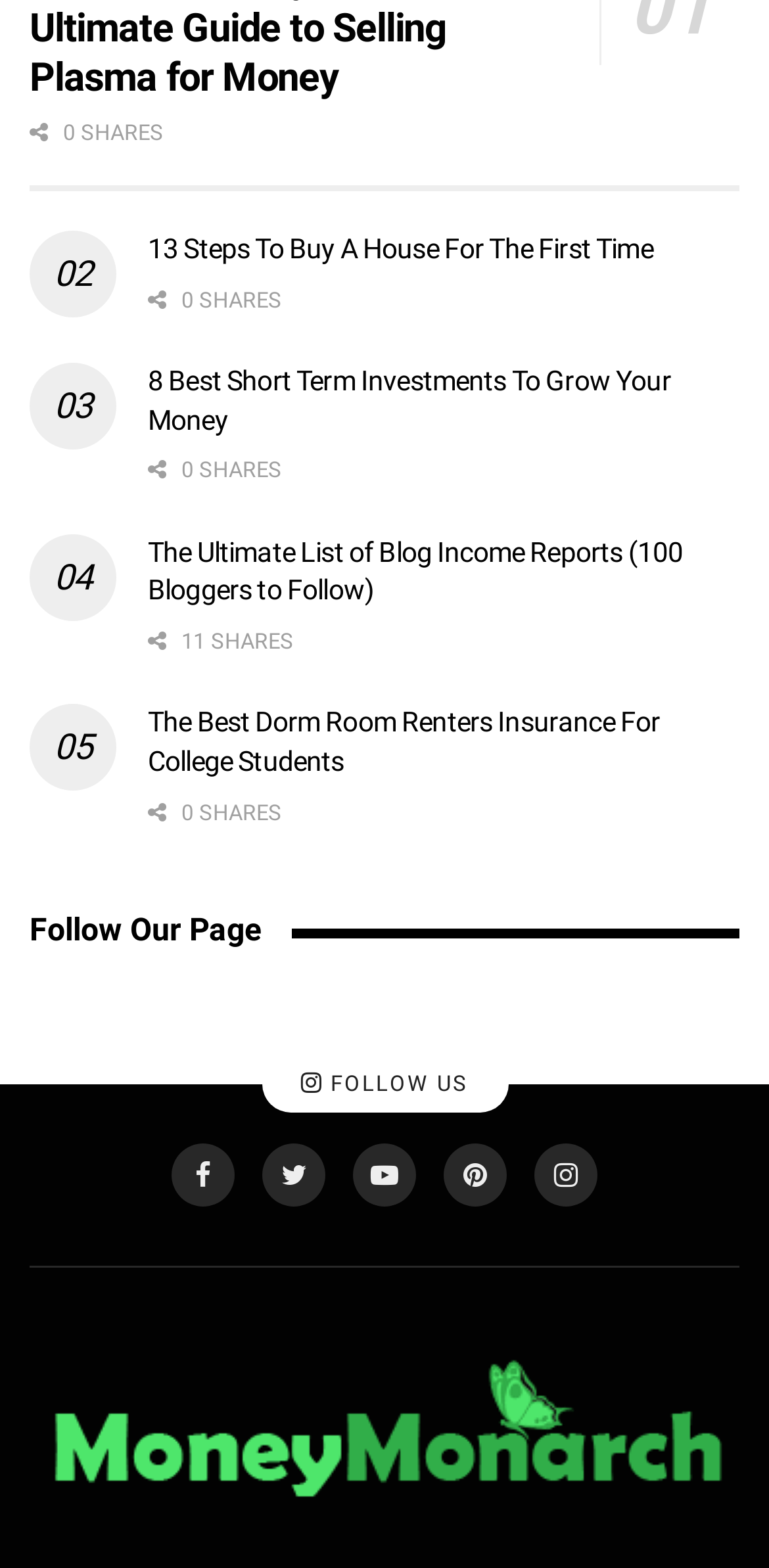Locate the bounding box coordinates of the clickable region to complete the following instruction: "Share the article on social media."

[0.038, 0.105, 0.182, 0.149]